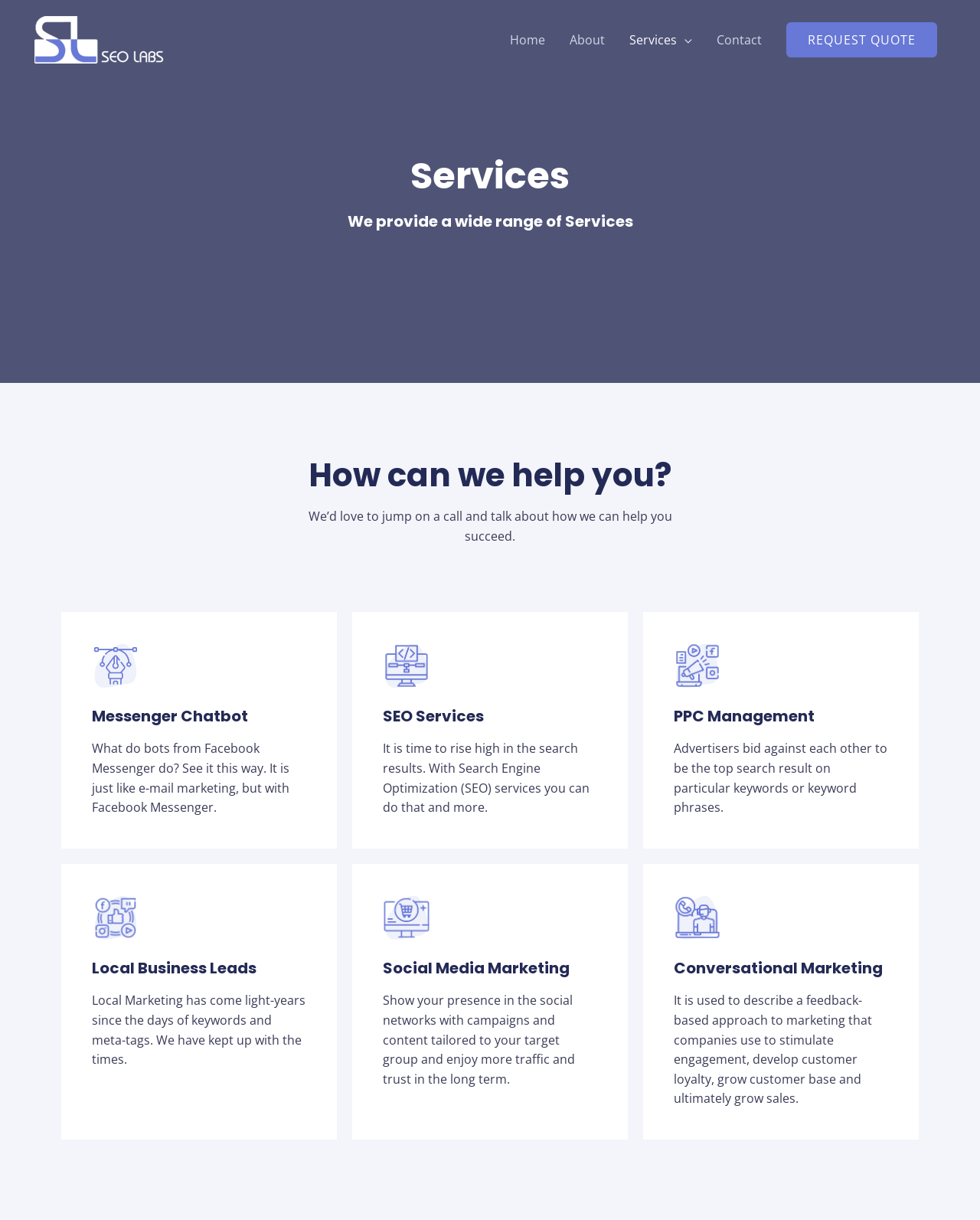Locate the bounding box coordinates of the area to click to fulfill this instruction: "View Lezyne Ebike Macro Drive 1000 product details". The bounding box should be presented as four float numbers between 0 and 1, in the order [left, top, right, bottom].

None